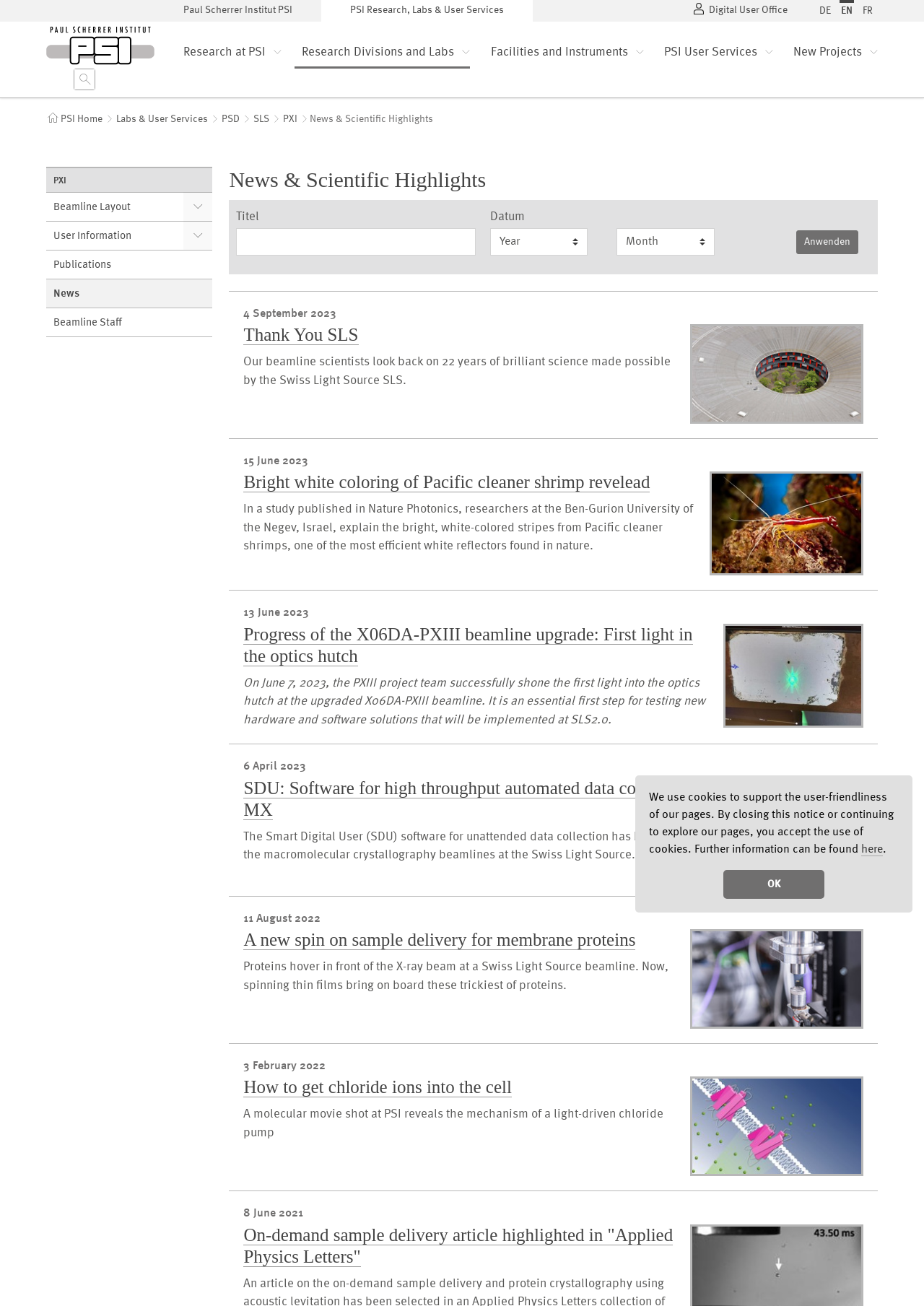Based on the visual content of the image, answer the question thoroughly: What is the topic of the news article with the image of Pacific cleaner shrimp?

I found an article with an image of Pacific cleaner shrimp and a heading 'Bright white coloring of Pacific cleaner shrimp revelead', which suggests that the topic of the news article is about the bright white coloring of Pacific cleaner shrimp.